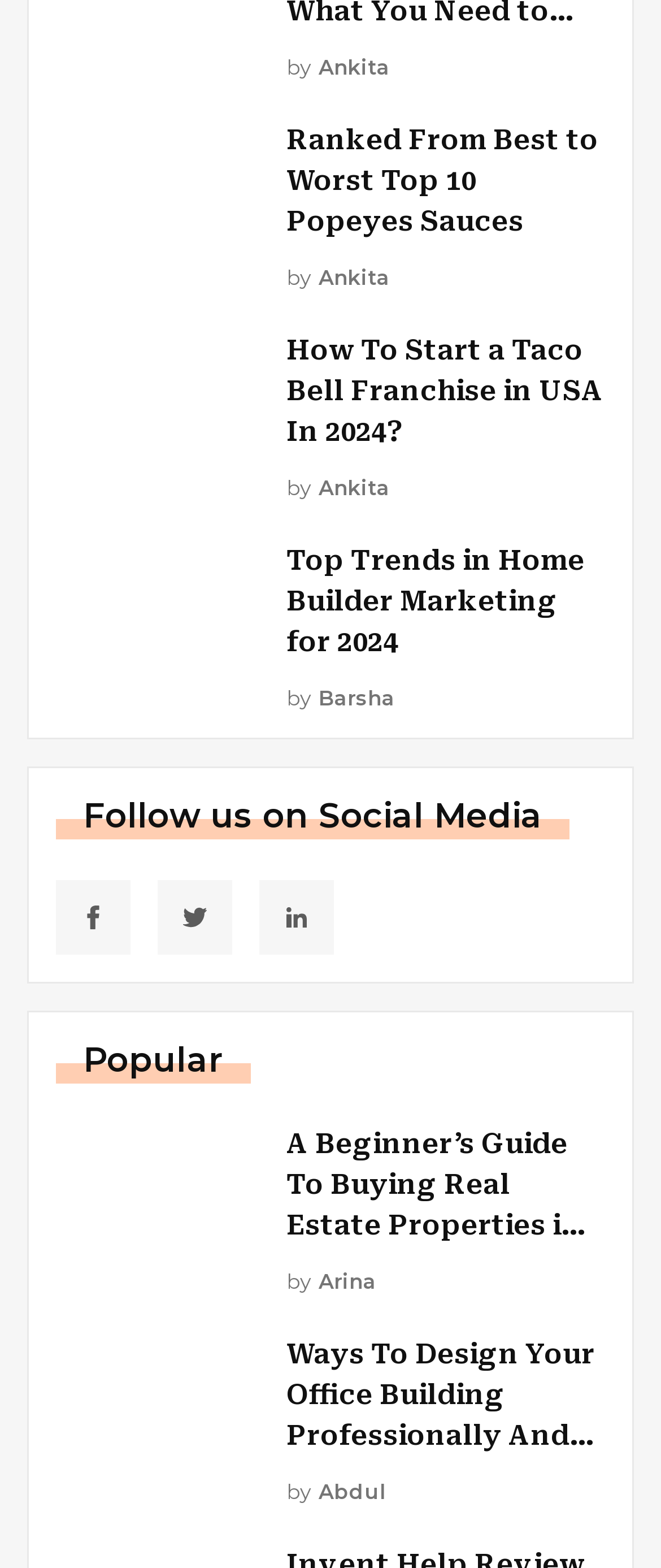Examine the image and give a thorough answer to the following question:
How many social media links are present?

There are three social media links present, each with an image, and they are placed side by side, indicating that they are social media links.